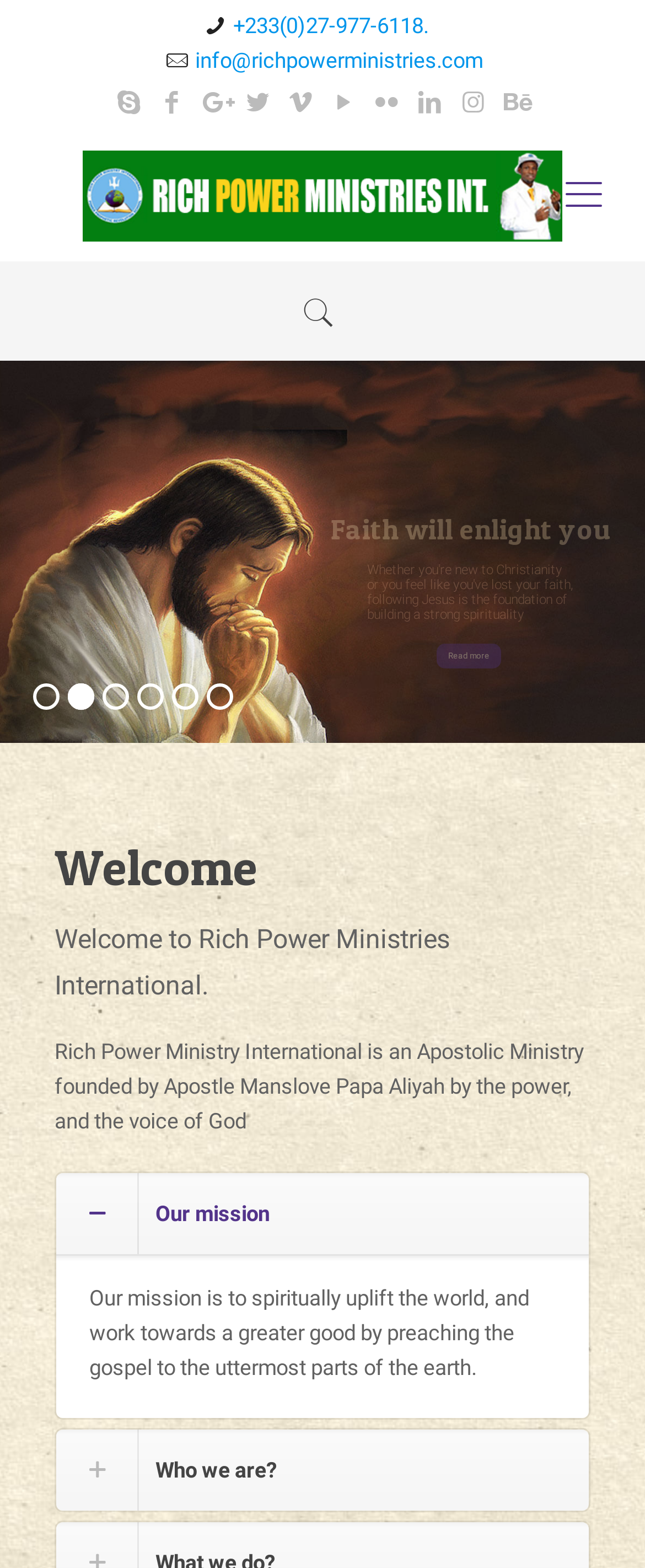How many social media links are there on the webpage?
Look at the image and provide a detailed response to the question.

I counted the number of social media links by looking at the icons displayed horizontally on the top section of the webpage. There are 11 icons, each representing a different social media platform.